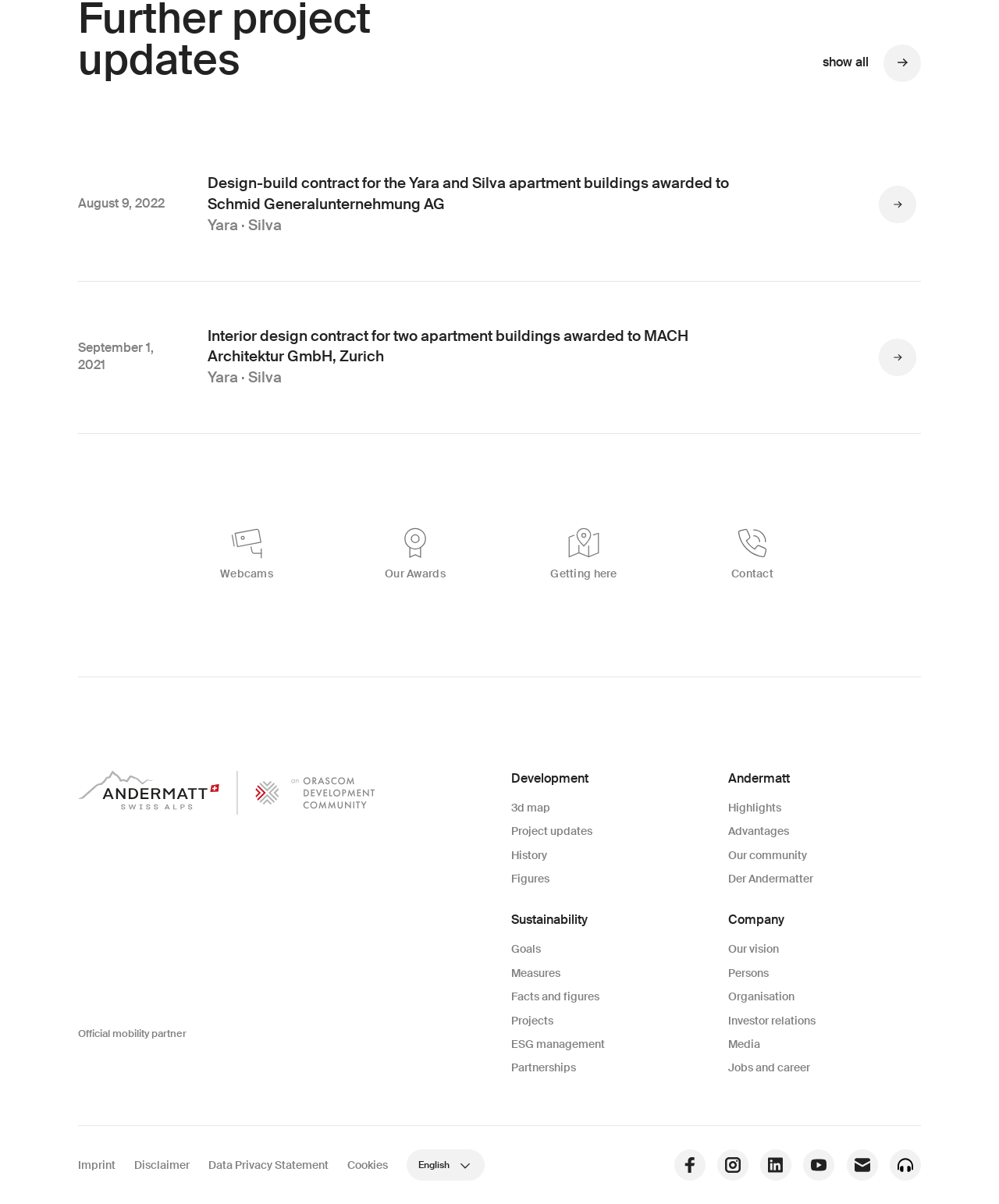Locate the bounding box coordinates of the clickable region necessary to complete the following instruction: "Learn more about Bamba Travel". Provide the coordinates in the format of four float numbers between 0 and 1, i.e., [left, top, right, bottom].

None